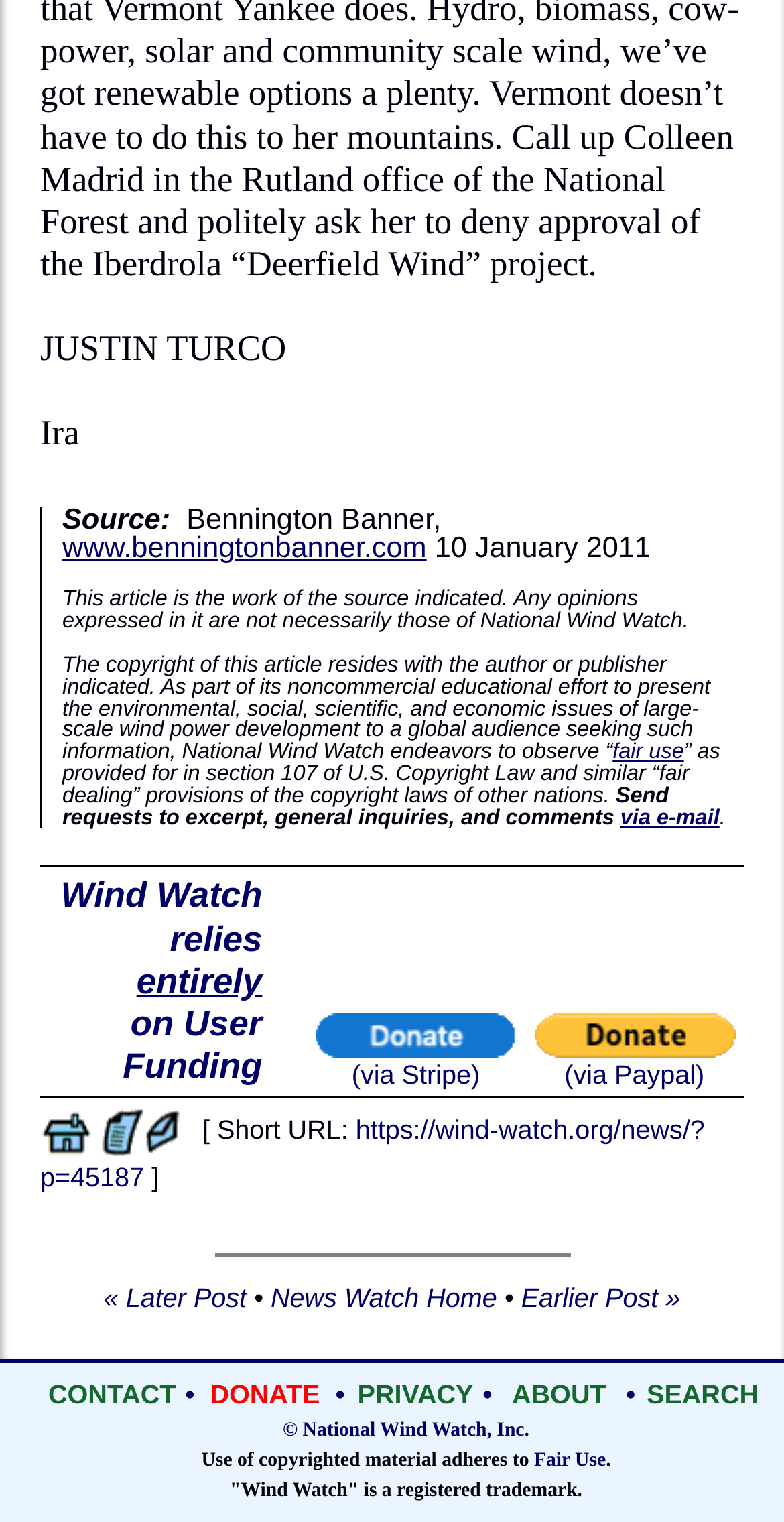Please determine the bounding box coordinates for the UI element described as: "(via Paypal)".

[0.681, 0.673, 0.937, 0.717]